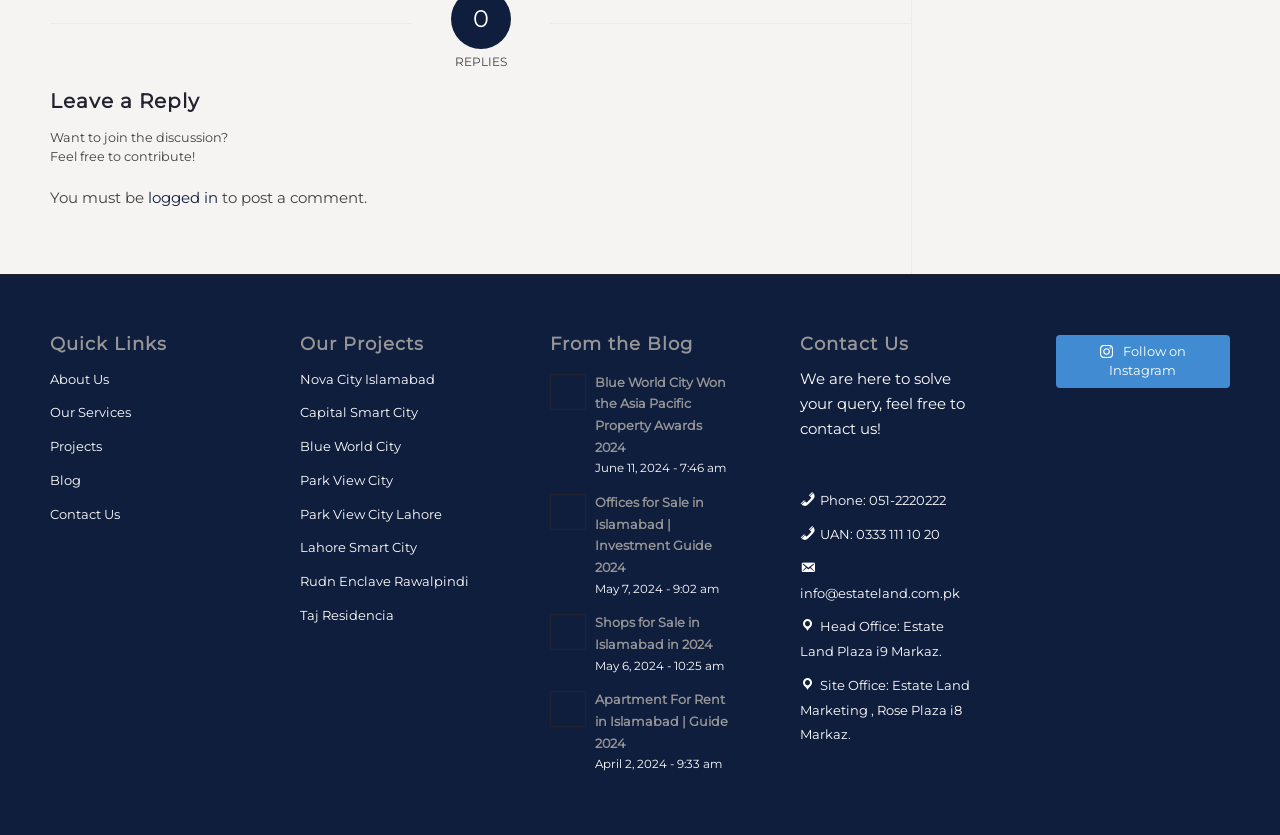Give a one-word or phrase response to the following question: What is required to post a comment?

Logged in